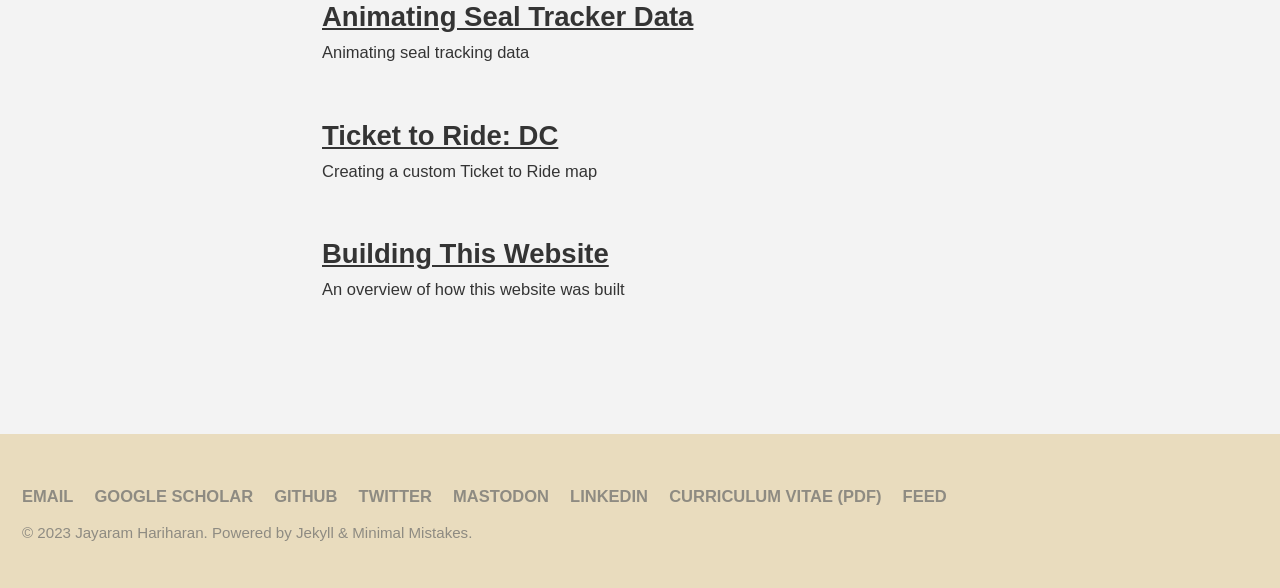Specify the bounding box coordinates of the element's region that should be clicked to achieve the following instruction: "Listen to the podcast". The bounding box coordinates consist of four float numbers between 0 and 1, in the format [left, top, right, bottom].

None